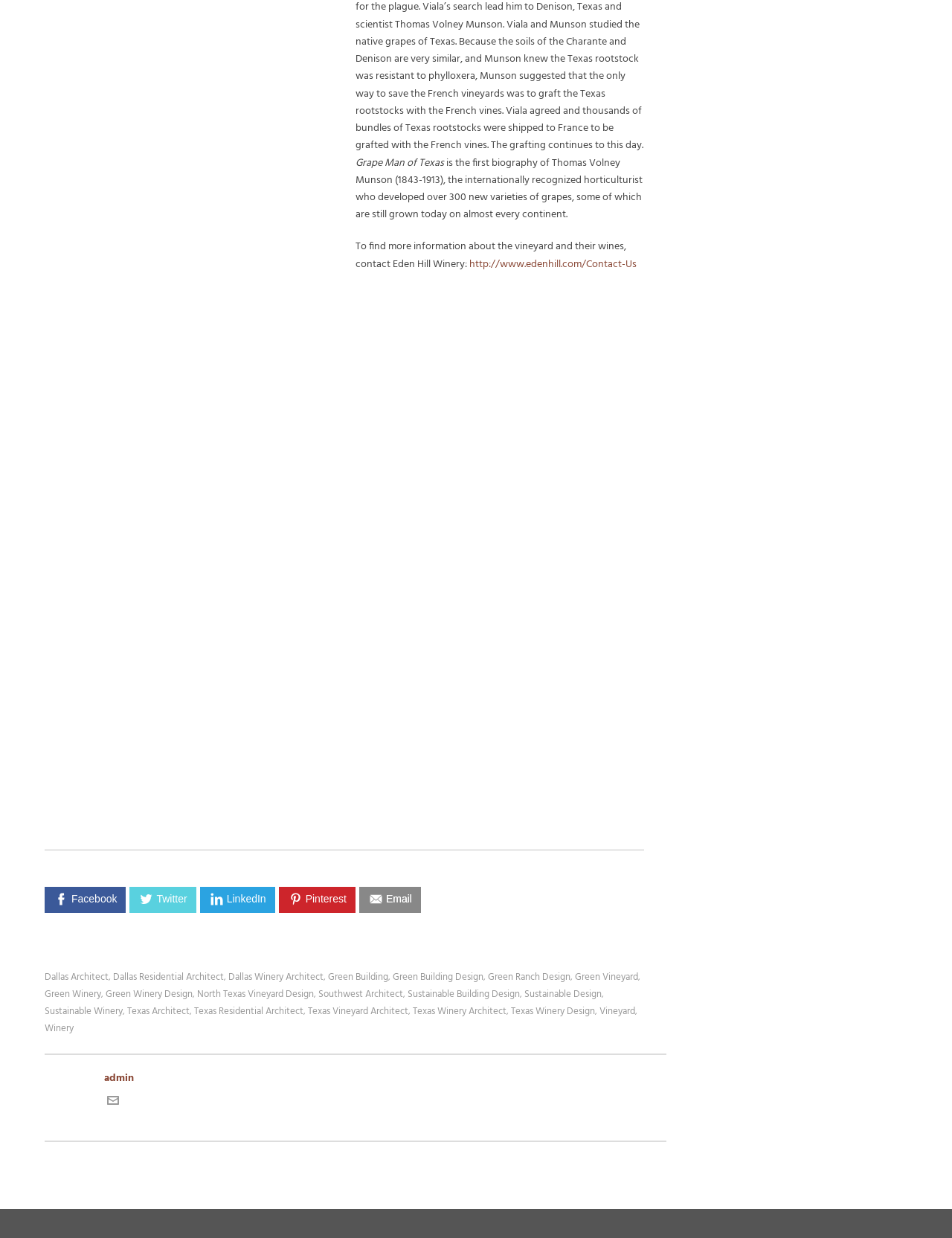Respond to the question below with a concise word or phrase:
How many new varieties of grapes did Thomas Volney Munson develop?

over 300